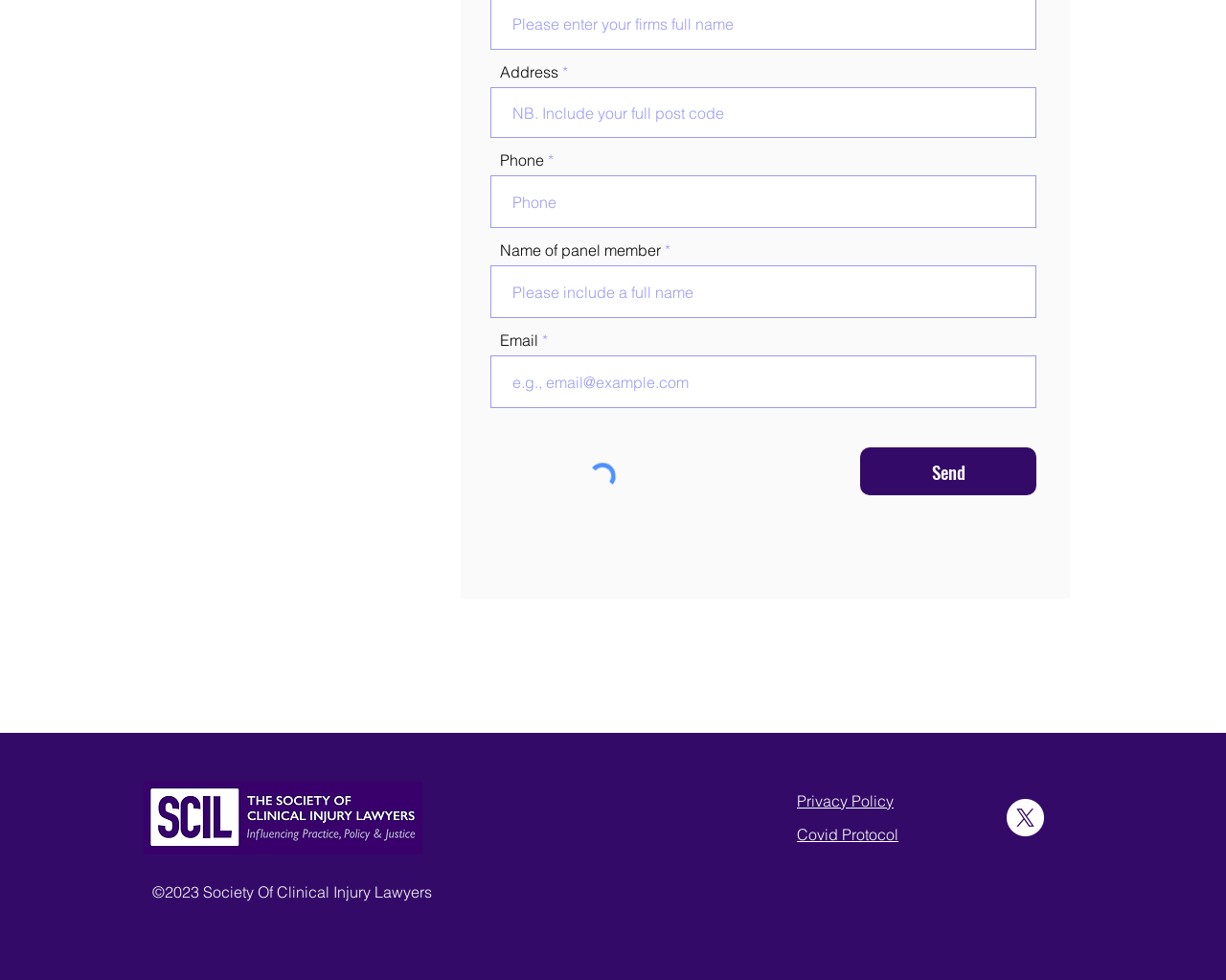Extract the bounding box coordinates for the described element: "aria-label="X"". The coordinates should be represented as four float numbers between 0 and 1: [left, top, right, bottom].

[0.821, 0.815, 0.852, 0.853]